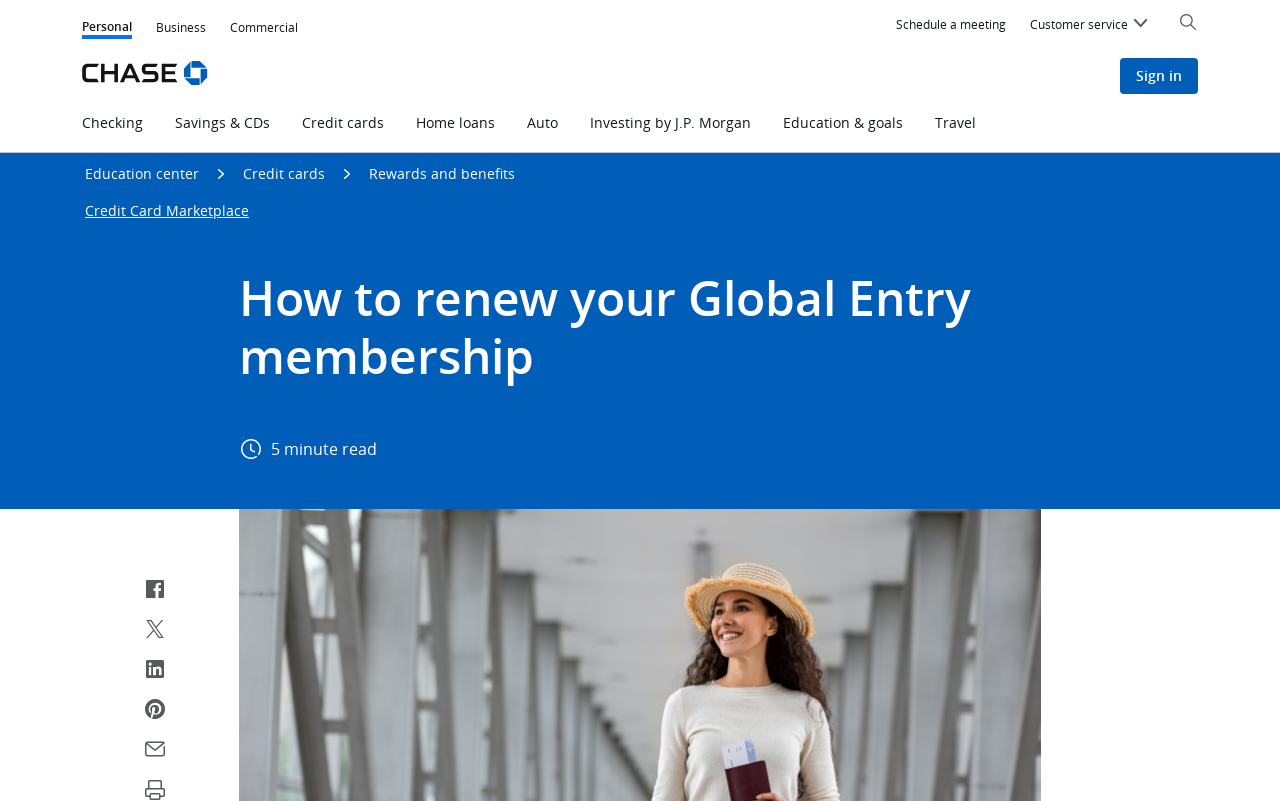Give a one-word or phrase response to the following question: What social media platforms can users share the article to?

Facebook, Twitter, LinkedIn, Pinterest